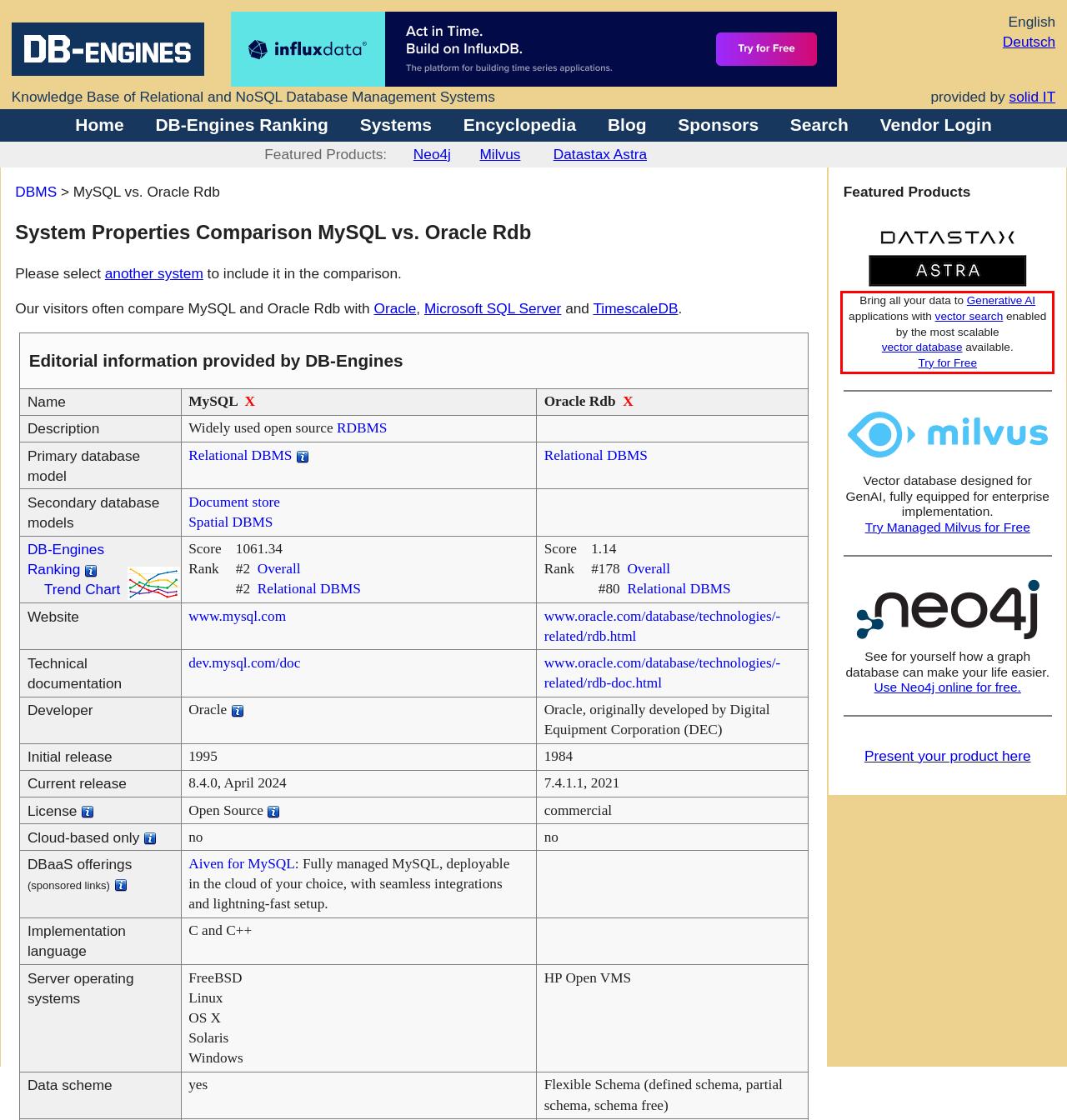Given a webpage screenshot with a red bounding box, perform OCR to read and deliver the text enclosed by the red bounding box.

Bring all your data to Generative AI applications with vector search enabled by the most scalable vector database available. Try for Free